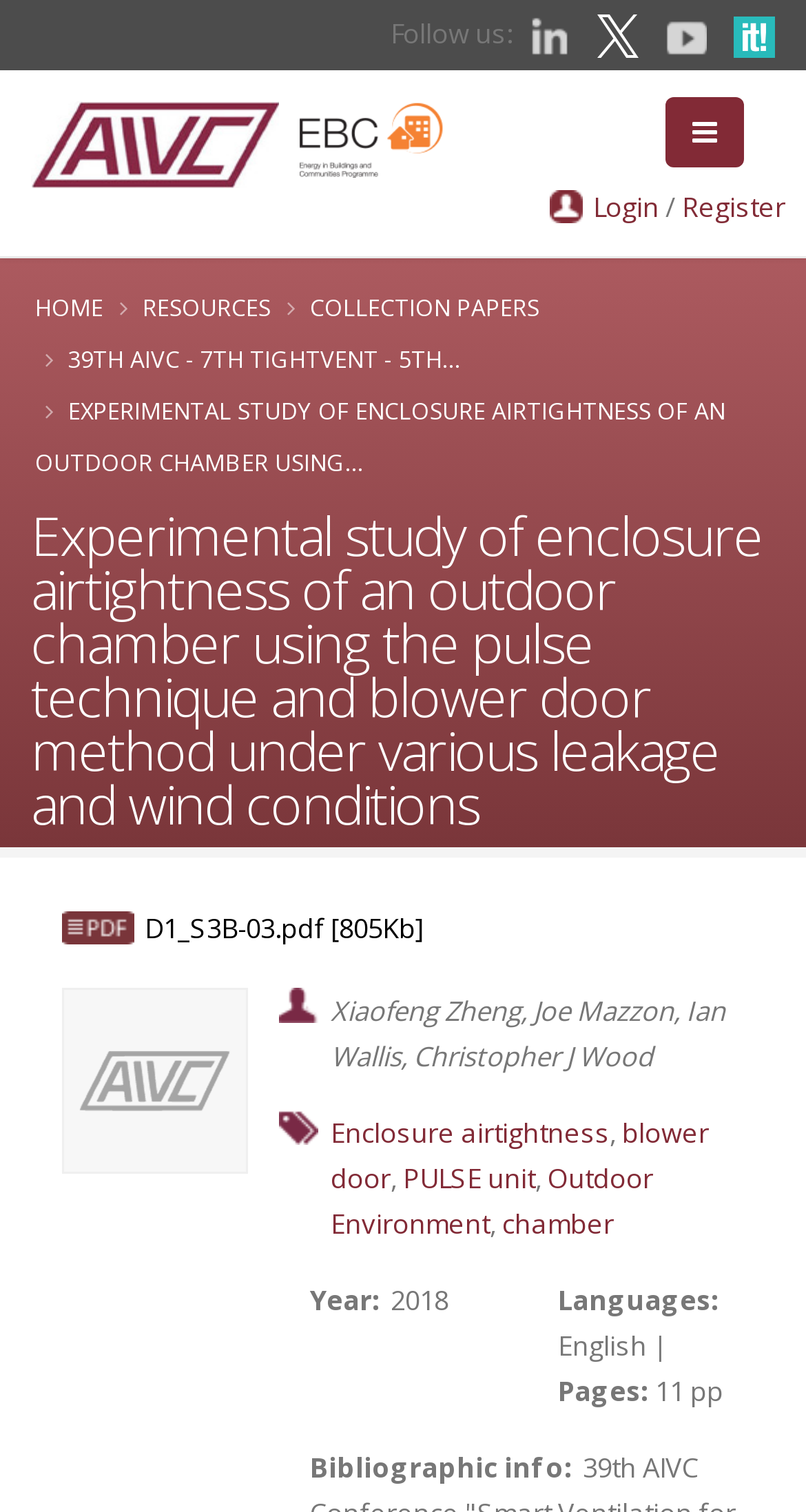How many pages does the paper have?
Look at the image and respond with a single word or a short phrase.

11 pp